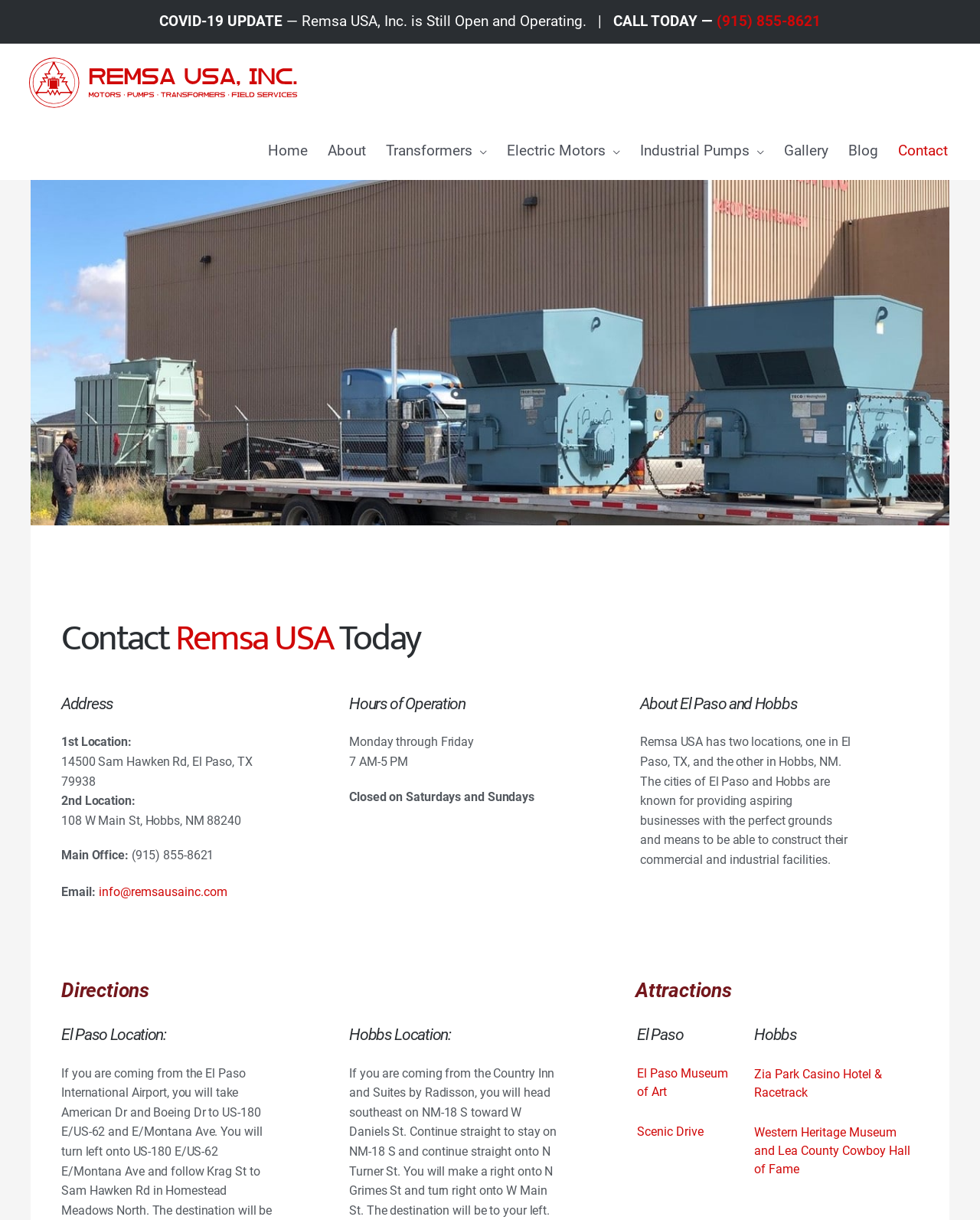Utilize the information from the image to answer the question in detail:
What is the name of the museum mentioned in the El Paso attractions?

I found the name of the museum by looking at the 'Attractions' section, where it is listed as 'El Paso Museum of Art'.